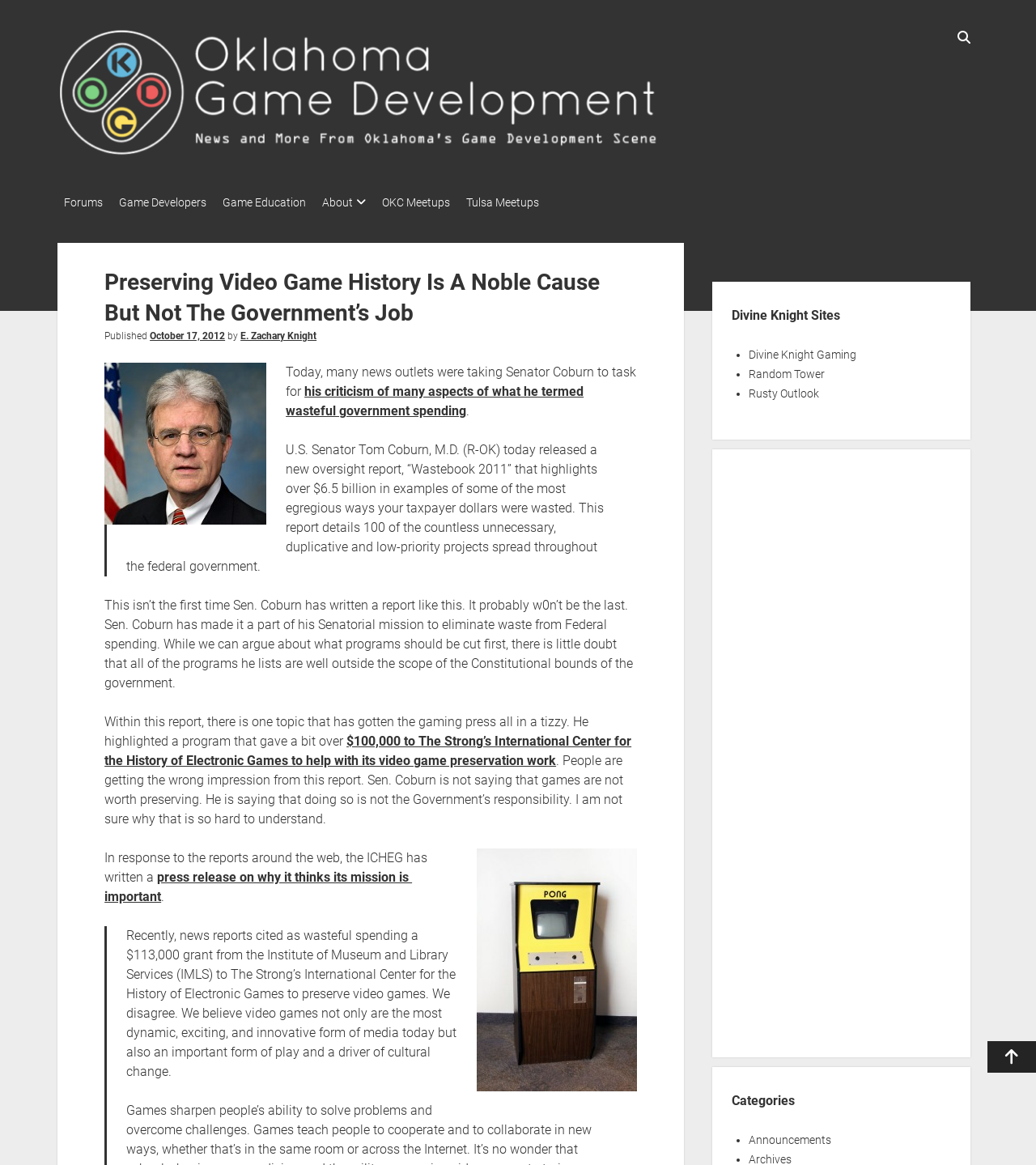Please answer the following question using a single word or phrase: 
What is the topic of the article?

Preserving video game history